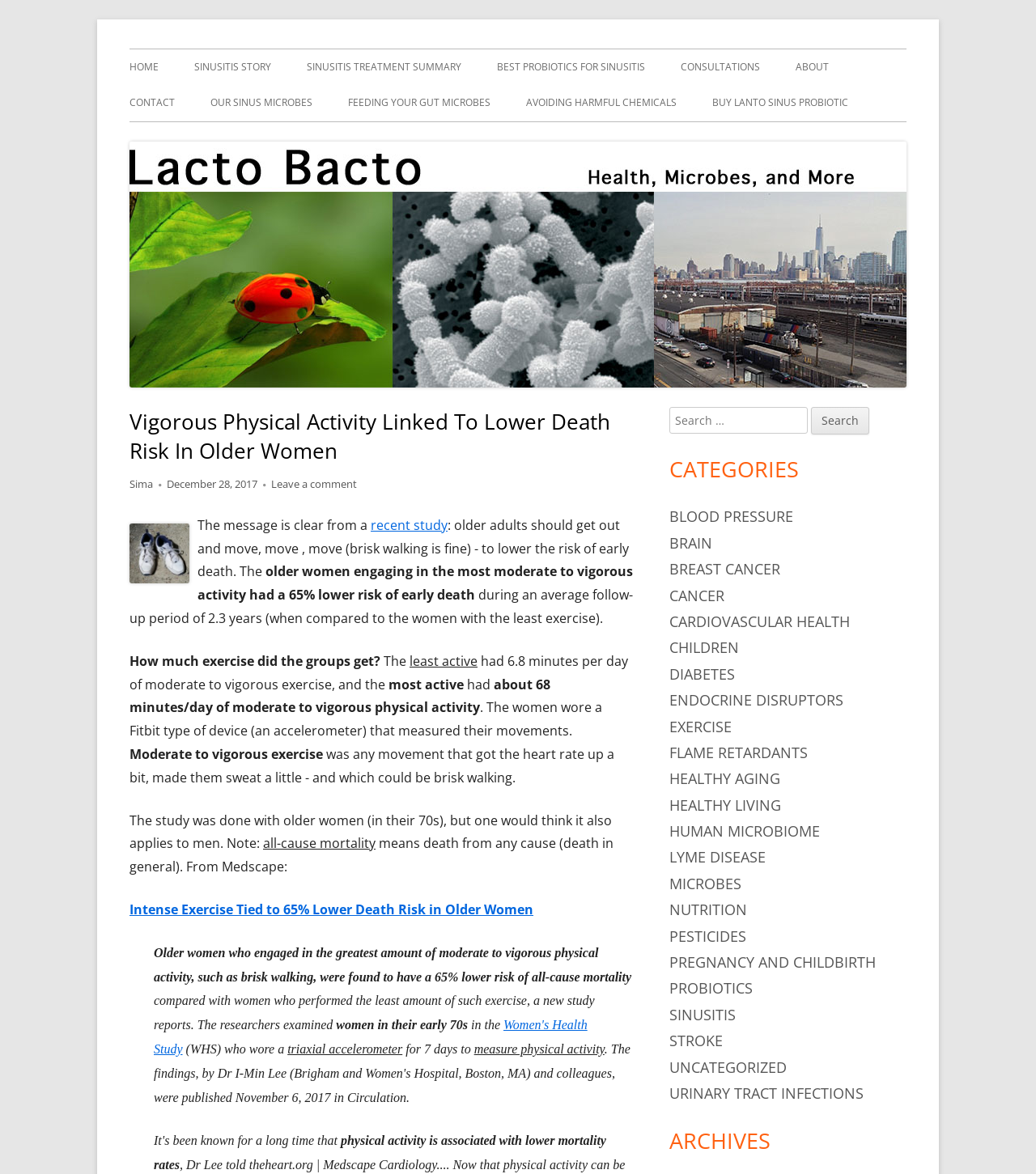Using the description "Feeding Your Gut Microbes", locate and provide the bounding box of the UI element.

[0.336, 0.073, 0.473, 0.103]